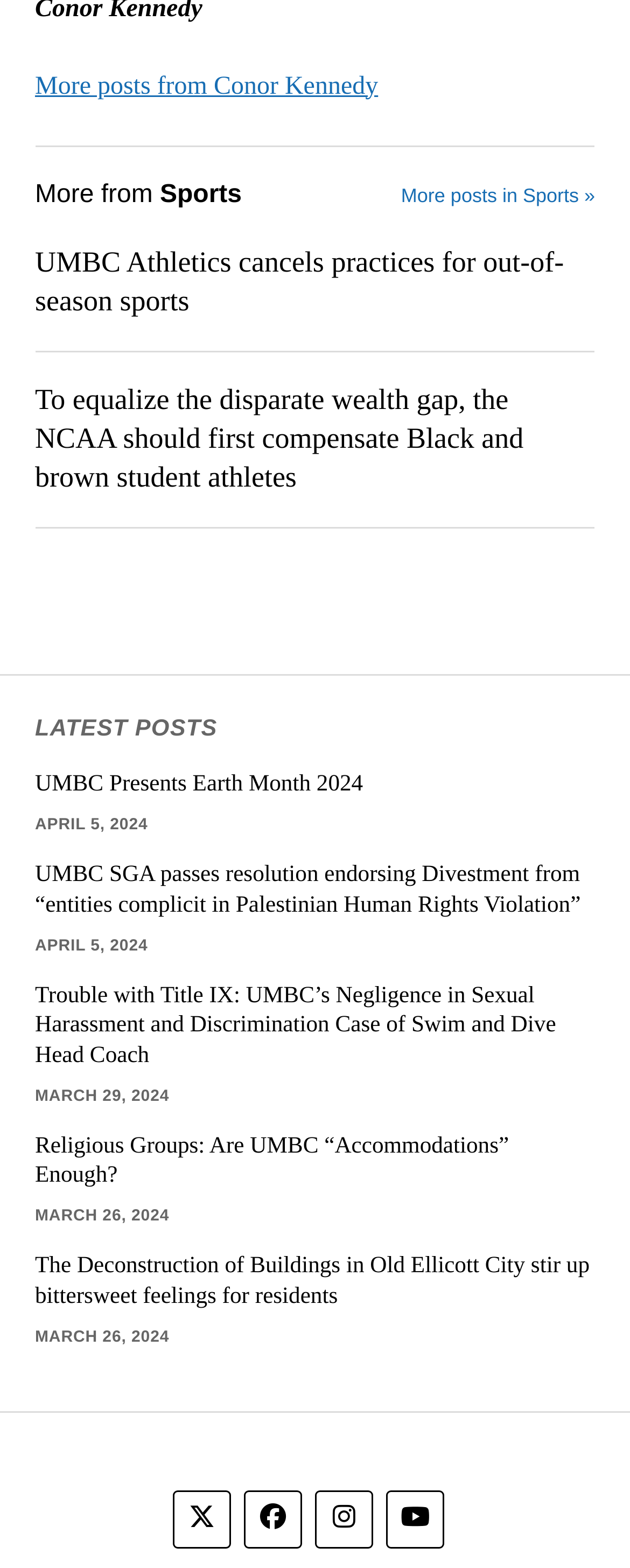Can you identify the bounding box coordinates of the clickable region needed to carry out this instruction: 'Read about UMBC Athletics canceling practices for out-of-season sports'? The coordinates should be four float numbers within the range of 0 to 1, stated as [left, top, right, bottom].

[0.056, 0.155, 0.944, 0.205]